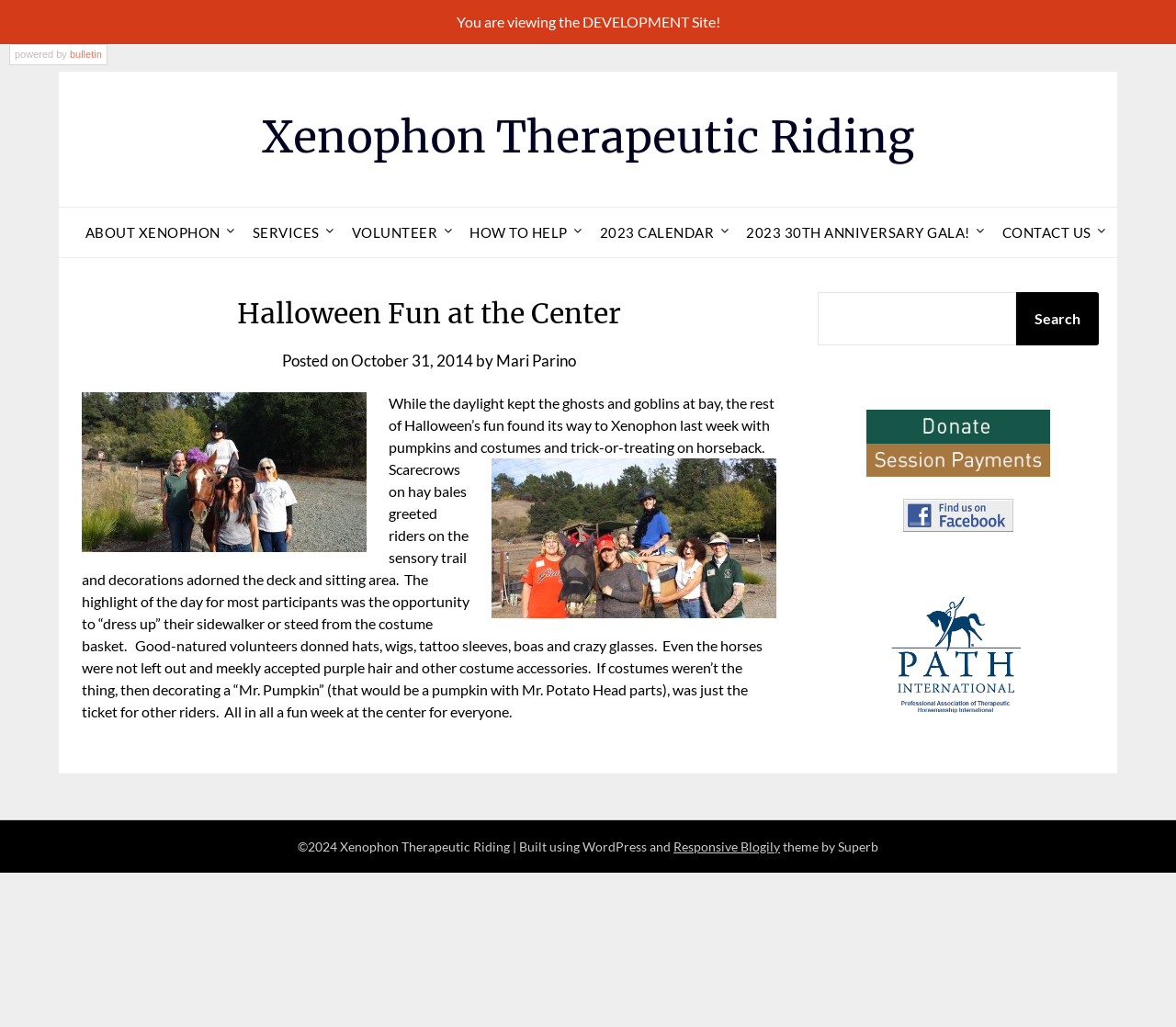What is the copyright year of the website?
With the help of the image, please provide a detailed response to the question.

The copyright year of the website can be found at the bottom of the webpage, which states '©2024 Xenophon Therapeutic Riding', indicating that the website's content is copyrighted until 2024.